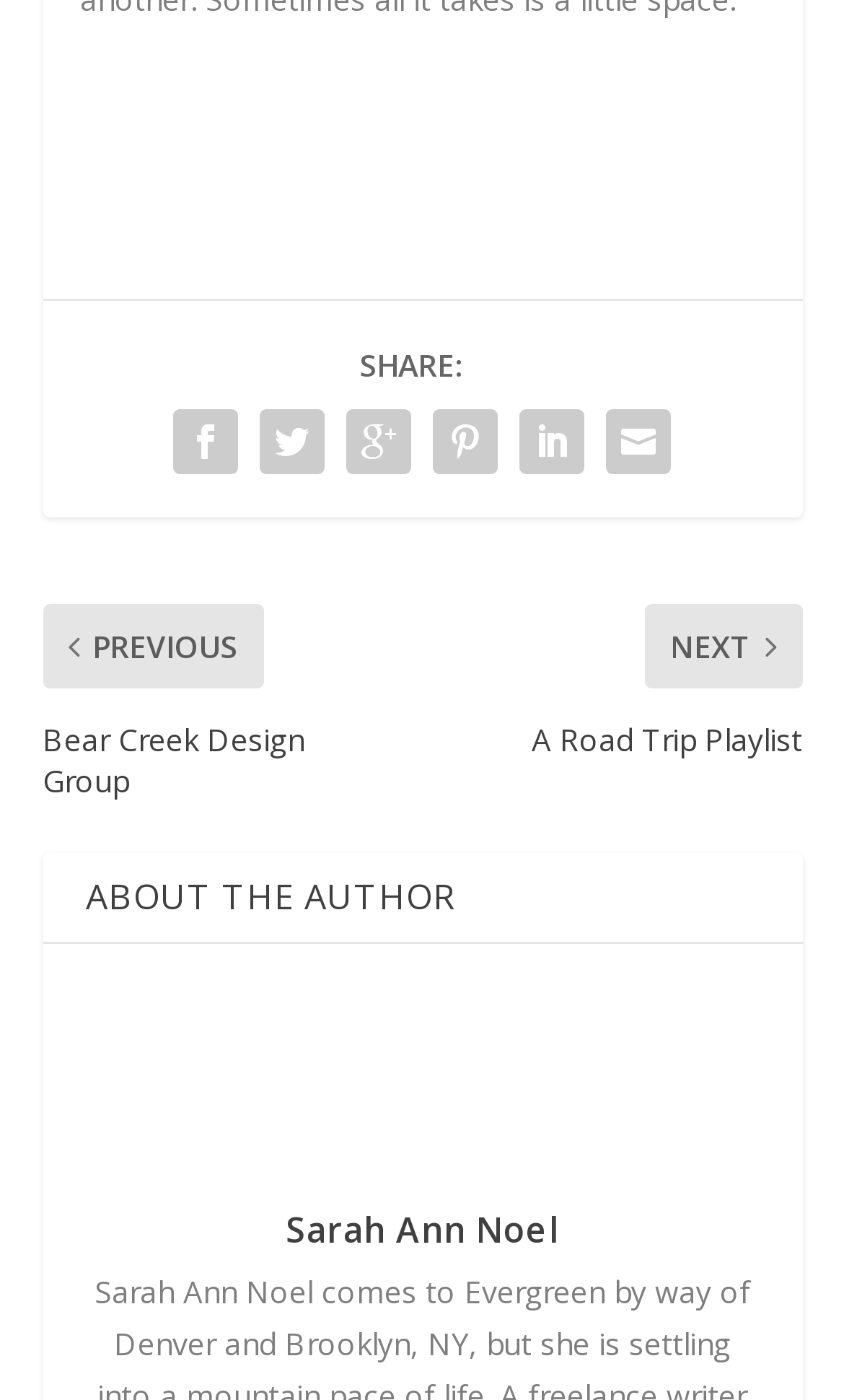What is the purpose of the 'SHARE:' text?
We need a detailed and exhaustive answer to the question. Please elaborate.

The 'SHARE:' text is a static text element with bounding box coordinates [0.426, 0.246, 0.549, 0.276]. It is likely to be a label for the social media links that follow it, indicating that the user can share the content through these platforms.